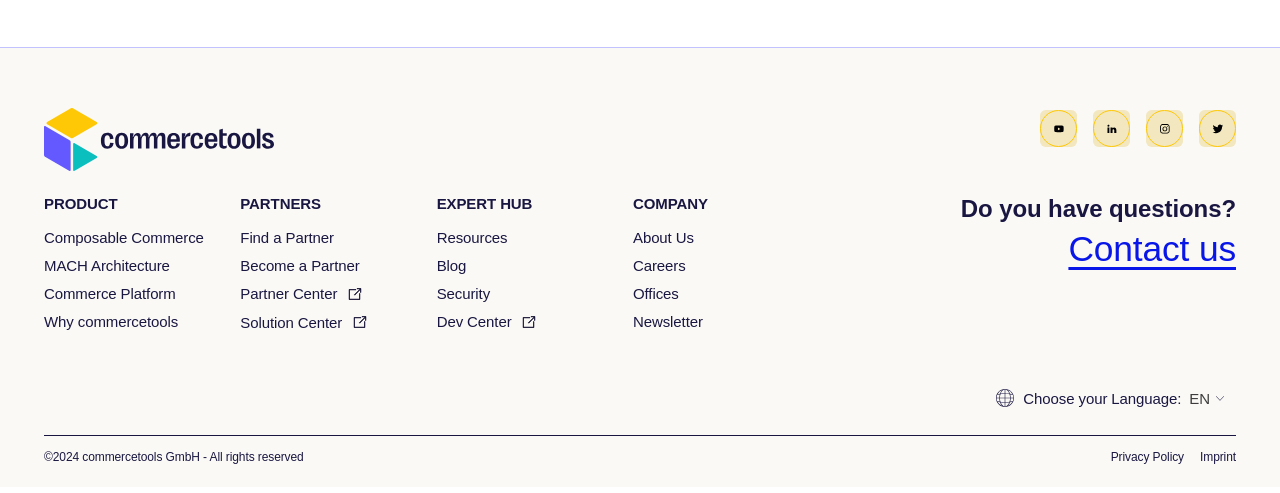Identify the bounding box coordinates of the region that needs to be clicked to carry out this instruction: "Contact us". Provide these coordinates as four float numbers ranging from 0 to 1, i.e., [left, top, right, bottom].

[0.87, 0.475, 0.966, 0.533]